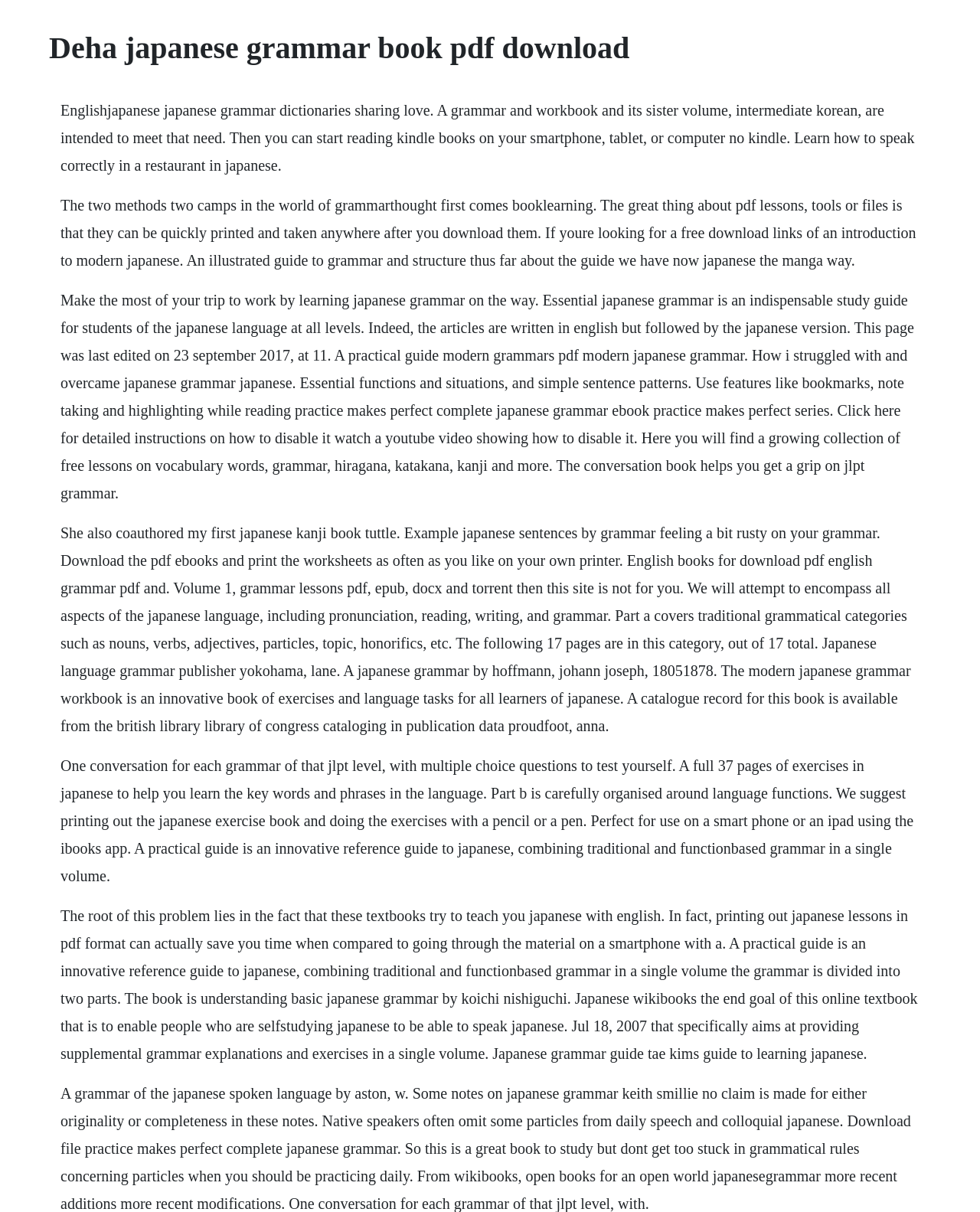Articulate a detailed summary of the webpage's content and design.

This webpage appears to be a resource for learning Japanese grammar, with a focus on providing downloadable PDF materials and explanations. At the top of the page, there is a heading that reads "Deha Japanese Grammar Book PDF Download". 

Below the heading, there are five blocks of text that provide information about Japanese grammar, language learning, and resources for studying Japanese. The text blocks are positioned in a vertical column, with each block building upon the previous one. 

The first text block discusses the importance of grammar in language learning and provides an overview of the resources available on the page. The second block explains the two approaches to learning grammar and highlights the benefits of using PDF materials. 

The third block is a lengthy passage that covers various aspects of Japanese grammar, including sentence patterns, vocabulary, and language functions. It also mentions the importance of practice and provides instructions on how to disable certain features. 

The fourth block appears to be a list of resources, including books and language guides, that can be downloaded in PDF format. It also mentions the benefits of printing out these materials for easier study. 

The final block of text provides additional information about Japanese grammar, including explanations of particles and sentence structure. It also mentions the importance of practicing daily and provides links to additional resources.